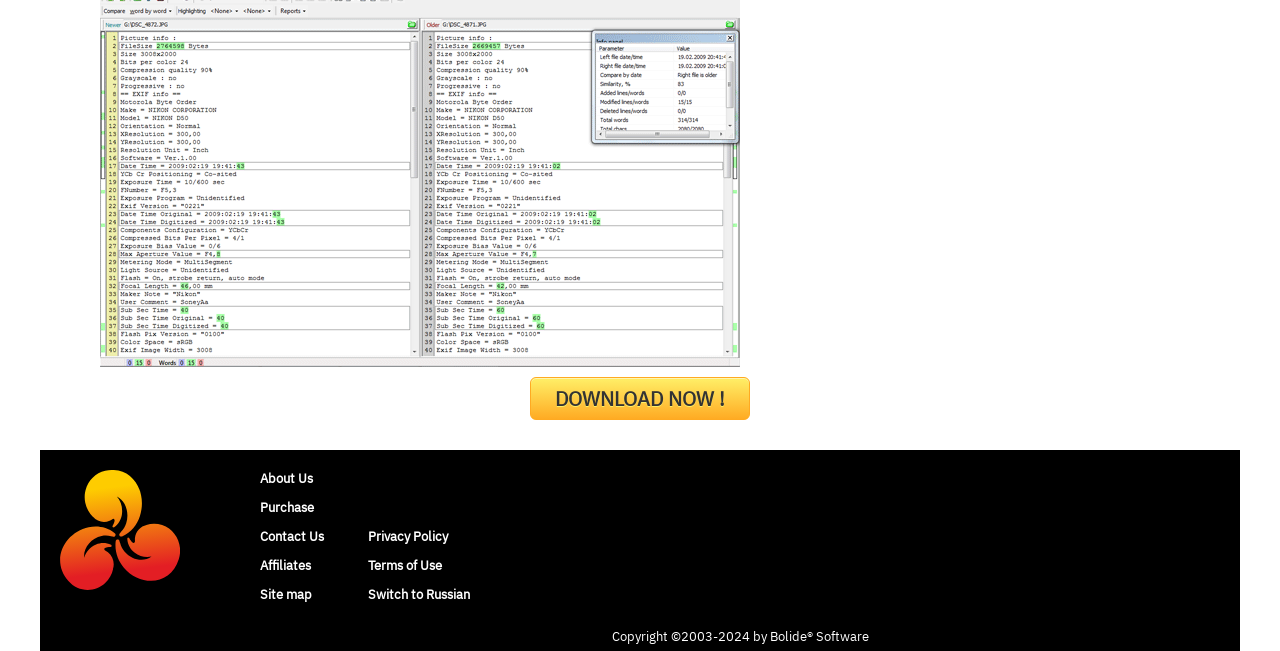Respond with a single word or phrase to the following question:
What is the copyright information at the bottom?

Copyright 2003-2024 by Bolide Software